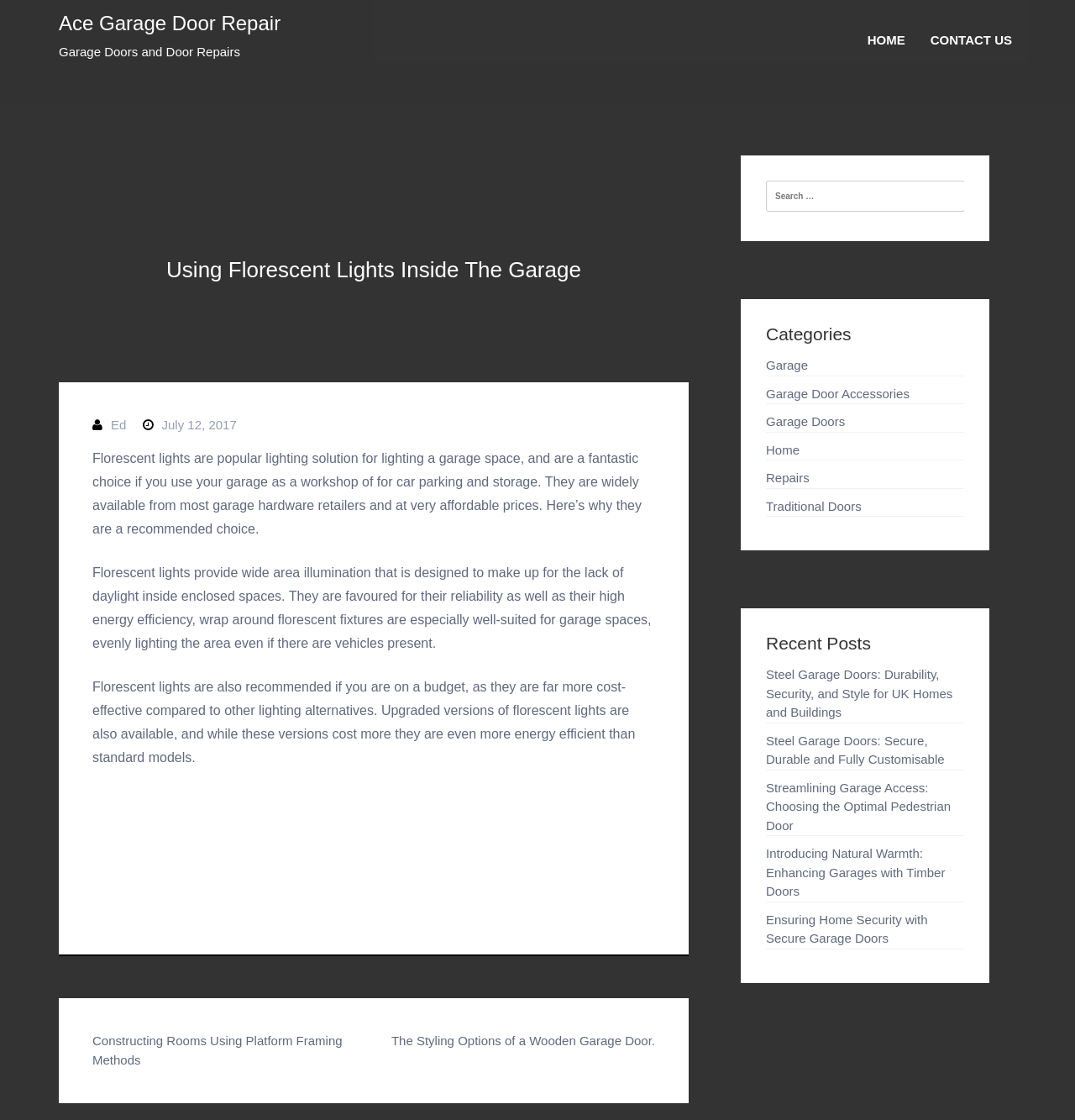Locate the bounding box coordinates of the segment that needs to be clicked to meet this instruction: "Read the article about 'Constructing Rooms Using Platform Framing Methods'".

[0.086, 0.923, 0.318, 0.952]